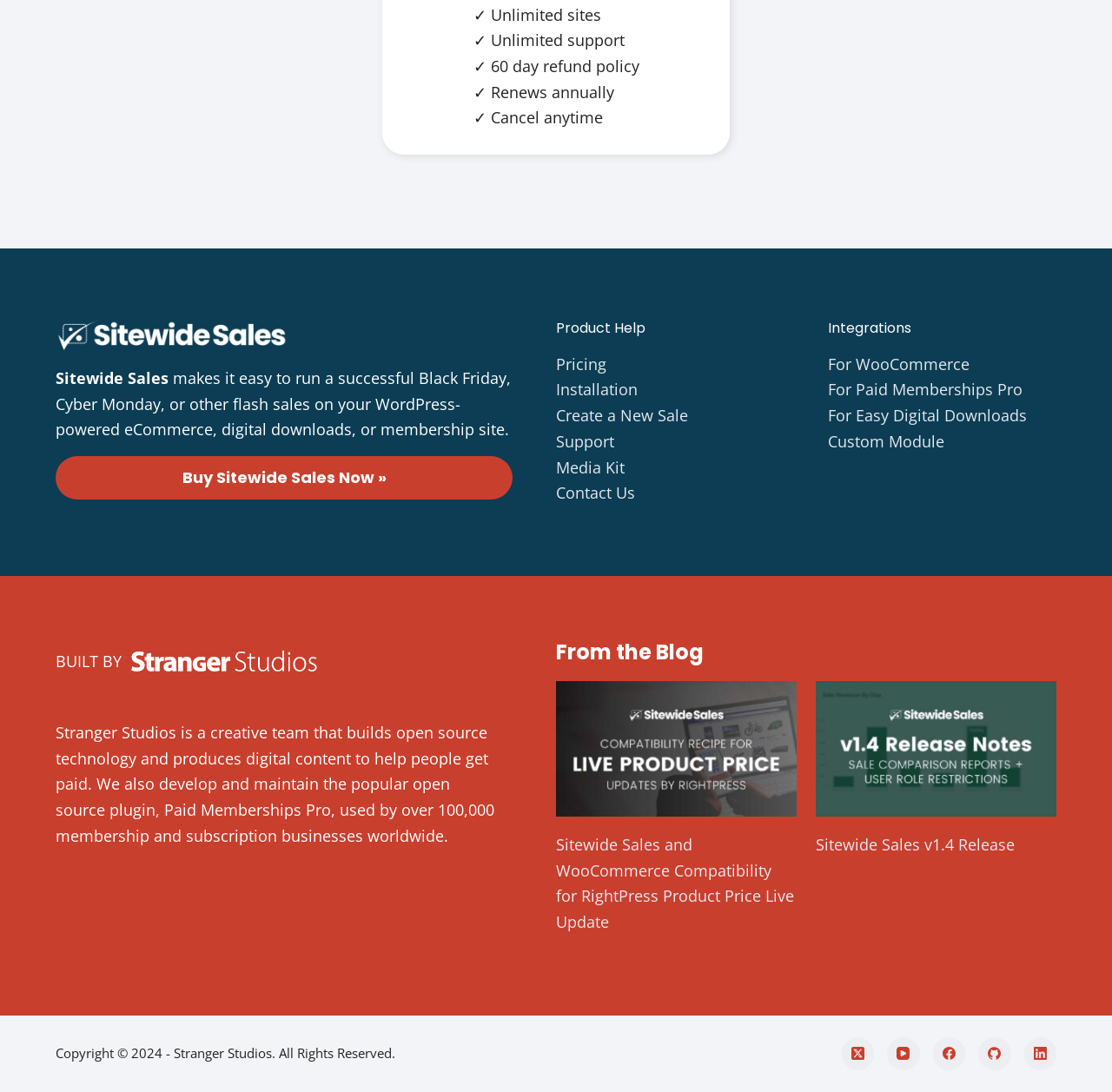Identify the bounding box coordinates for the UI element described as: "Buy Sitewide Sales Now »". The coordinates should be provided as four floats between 0 and 1: [left, top, right, bottom].

[0.05, 0.418, 0.461, 0.457]